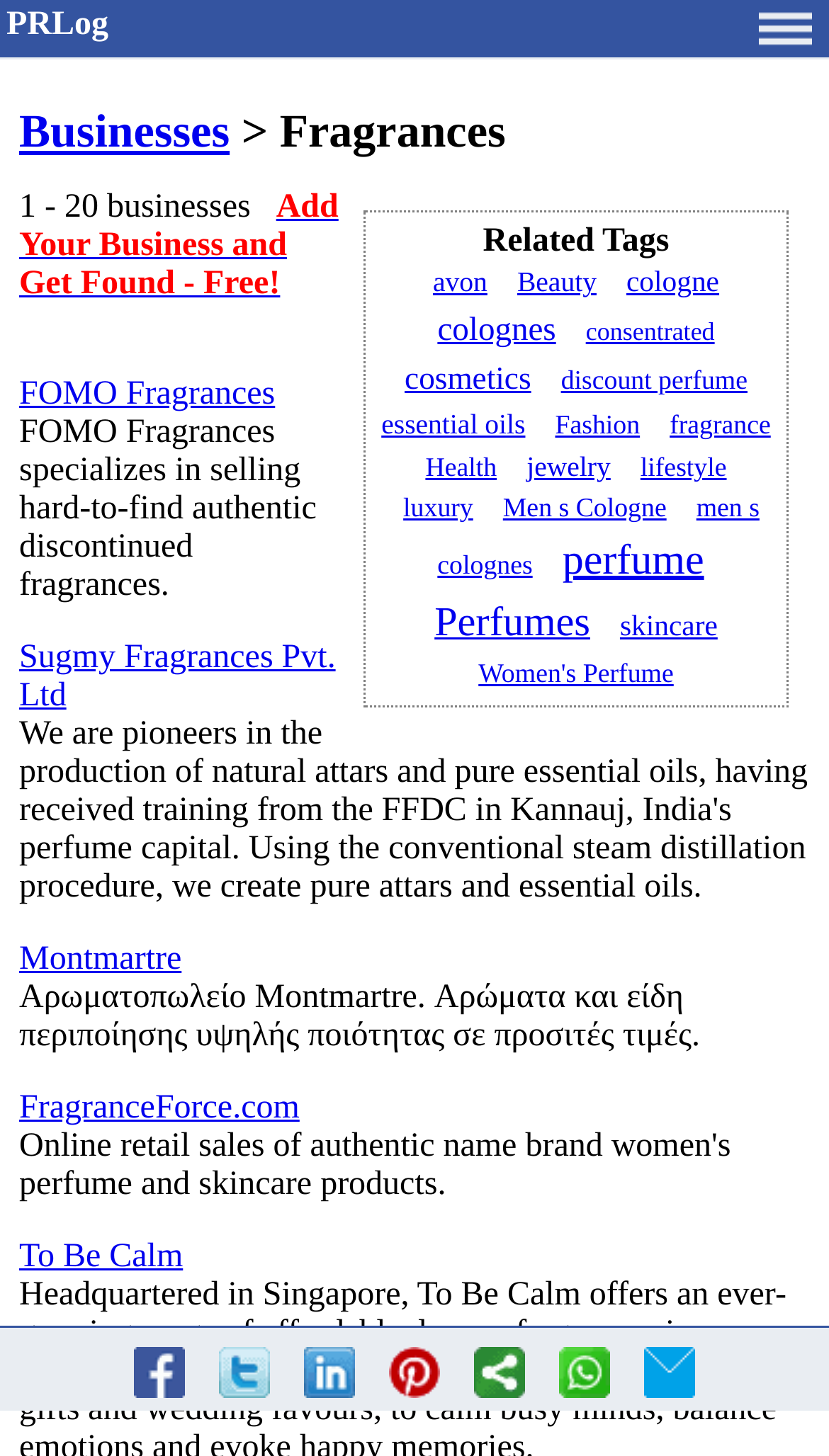Locate the bounding box of the UI element described by: "Linkedin" in the given webpage screenshot.

None